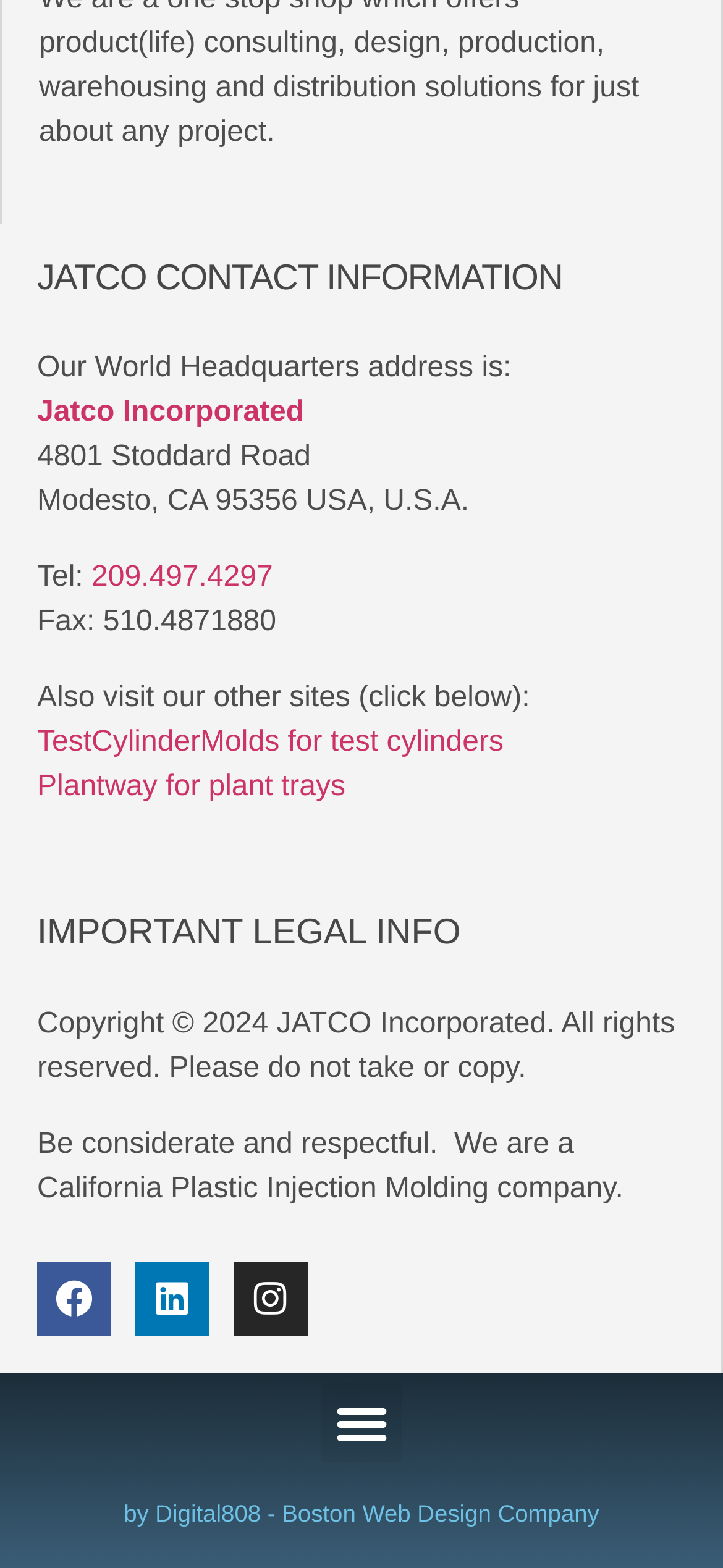Using the details from the image, please elaborate on the following question: What is the copyright year of the company?

I found the copyright year by looking at the StaticText element with the text 'Copyright © 2024 JATCO Incorporated. All rights reserved.'.